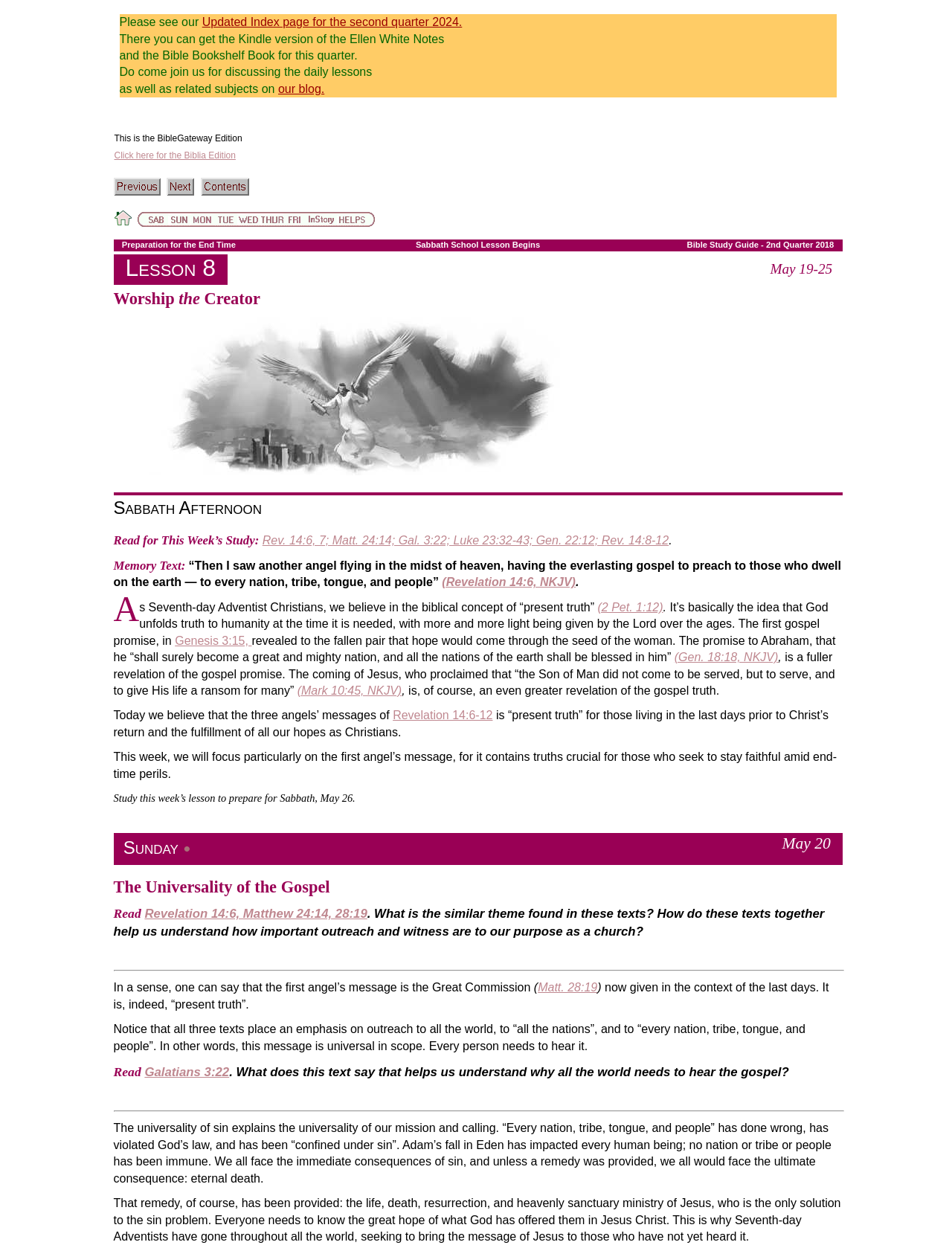Determine the bounding box coordinates in the format (top-left x, top-left y, bottom-right x, bottom-right y). Ensure all values are floating point numbers between 0 and 1. Identify the bounding box of the UI element described by: Revelation 14:6, Matthew 24:14, 28:19

[0.152, 0.726, 0.386, 0.738]